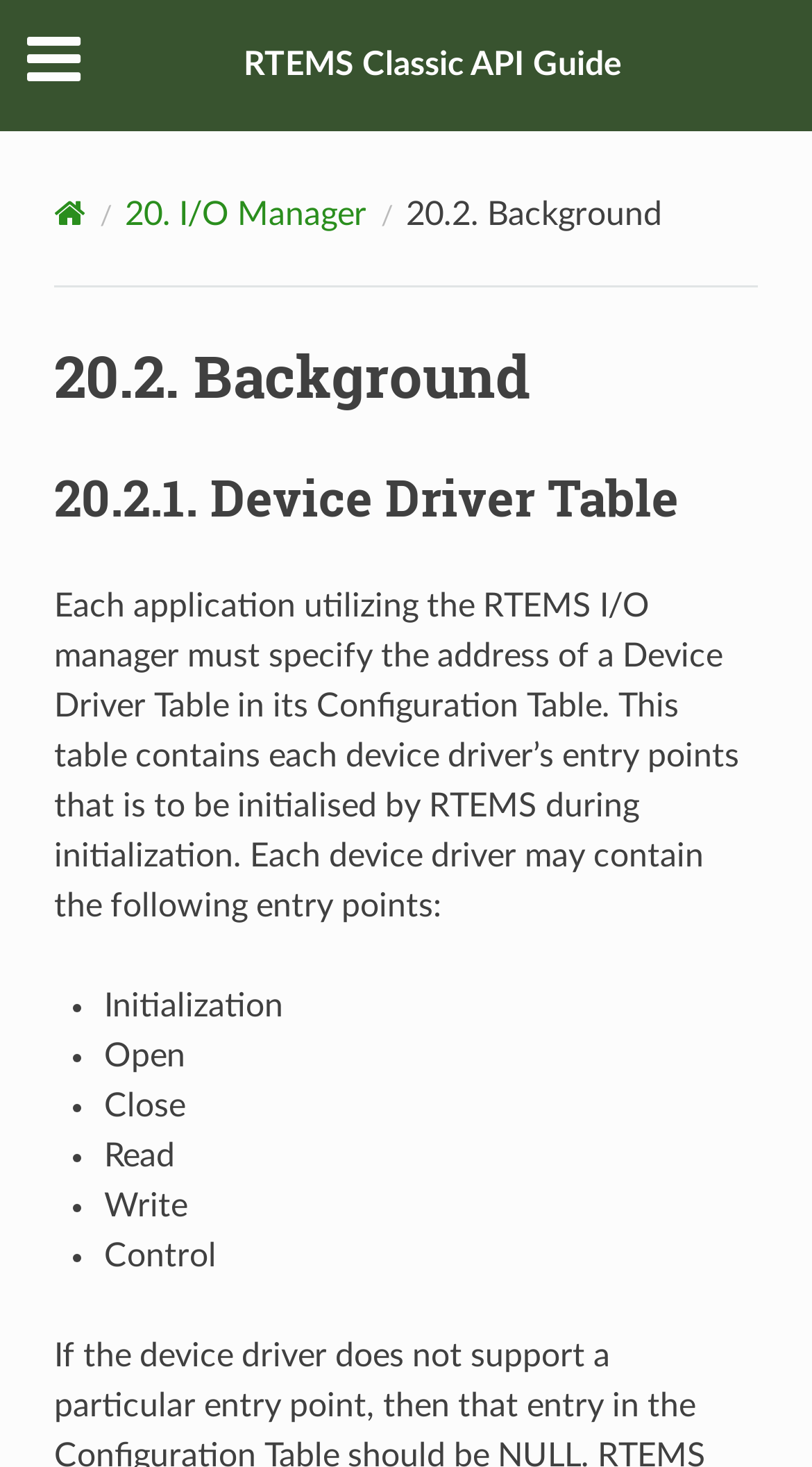Please reply to the following question using a single word or phrase: 
What is the purpose of the Device Driver Table?

To specify device driver entry points